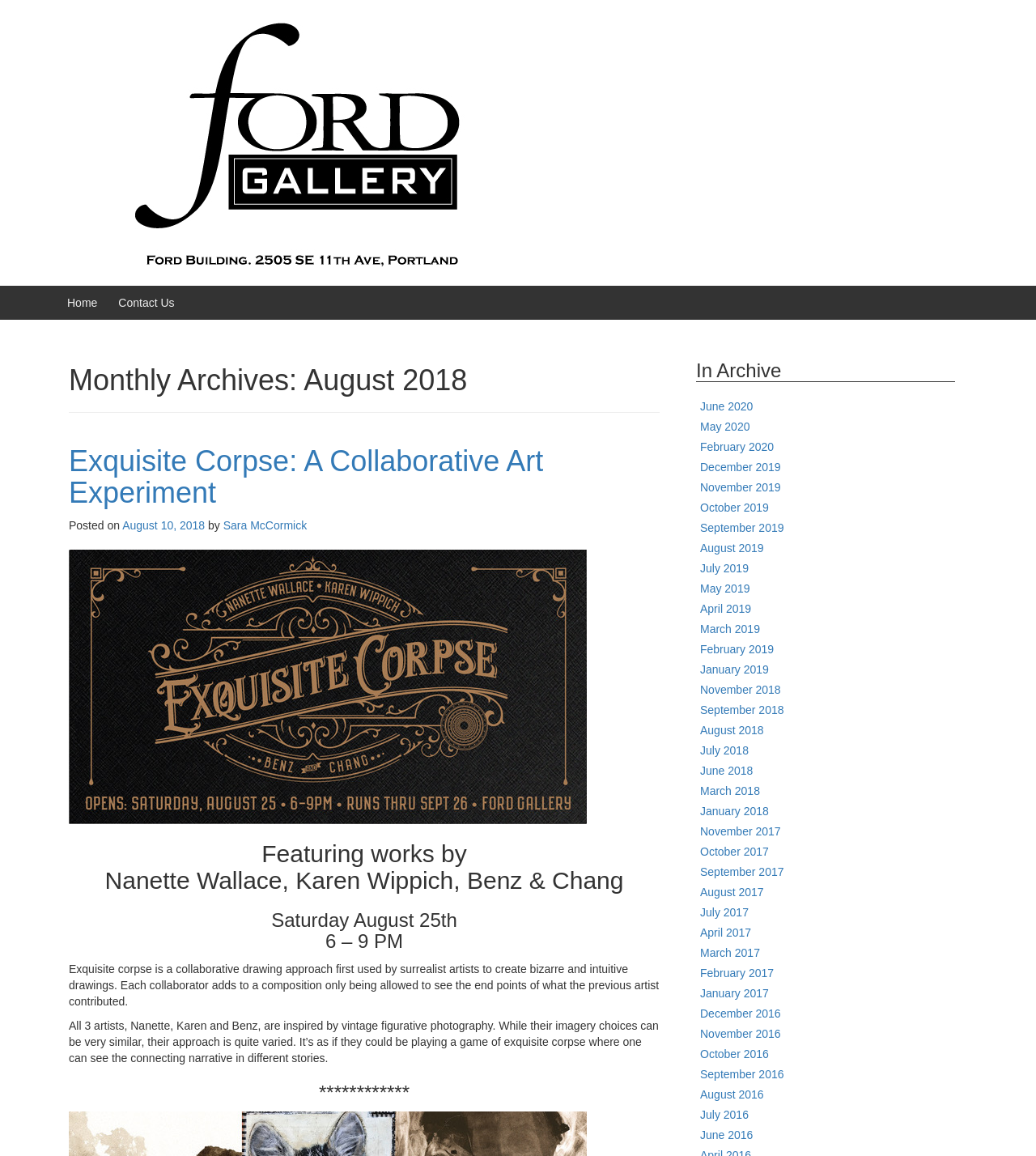What is the name of the gallery?
Please answer the question with a single word or phrase, referencing the image.

Ford Gallery, Portland